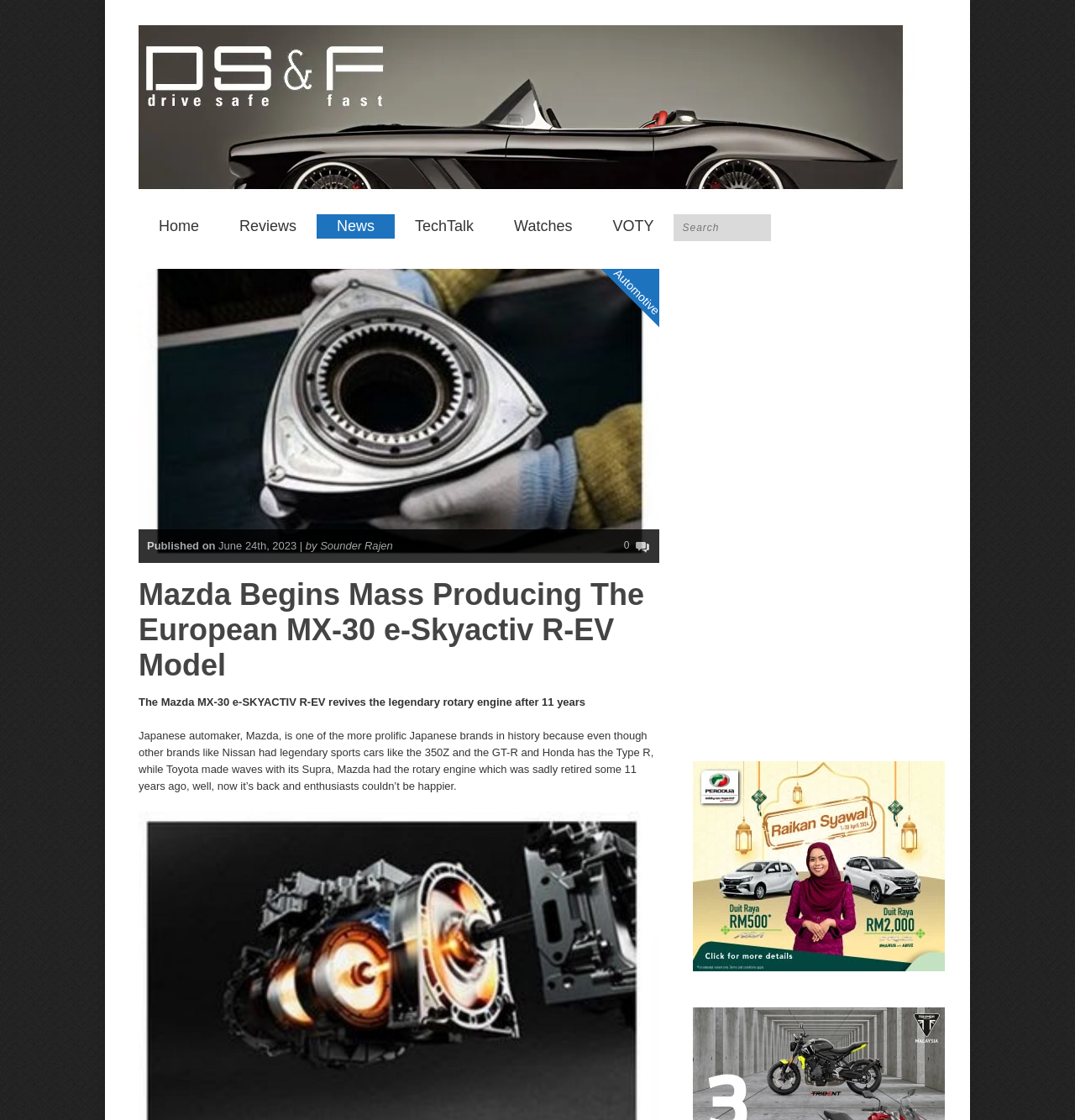Provide the bounding box coordinates for the area that should be clicked to complete the instruction: "Click on the 'Sign in' button".

None